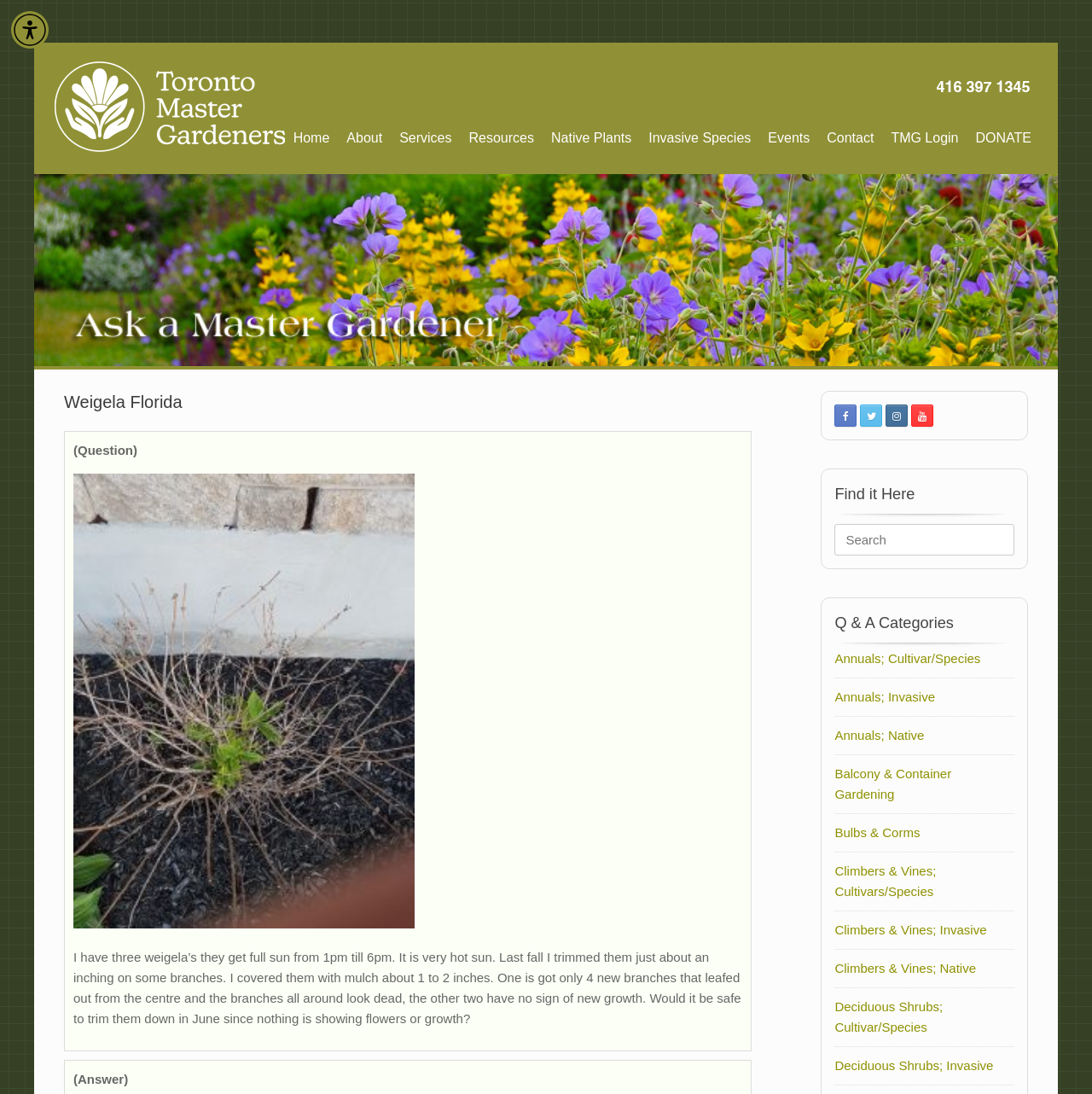Please respond in a single word or phrase: 
What categories are available for Q&A?

Multiple categories